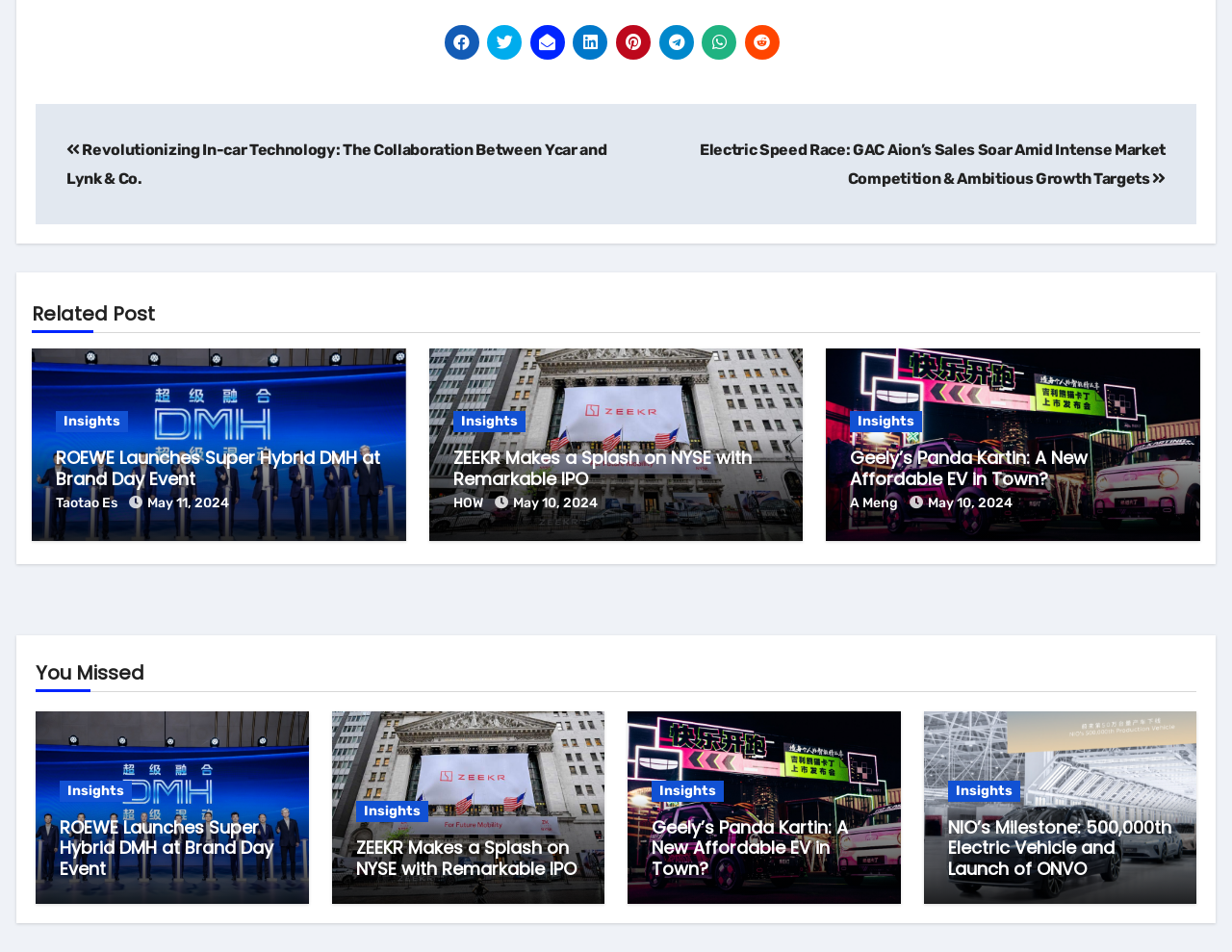Provide the bounding box coordinates for the specified HTML element described in this description: "May 10, 2024". The coordinates should be four float numbers ranging from 0 to 1, in the format [left, top, right, bottom].

[0.753, 0.52, 0.822, 0.537]